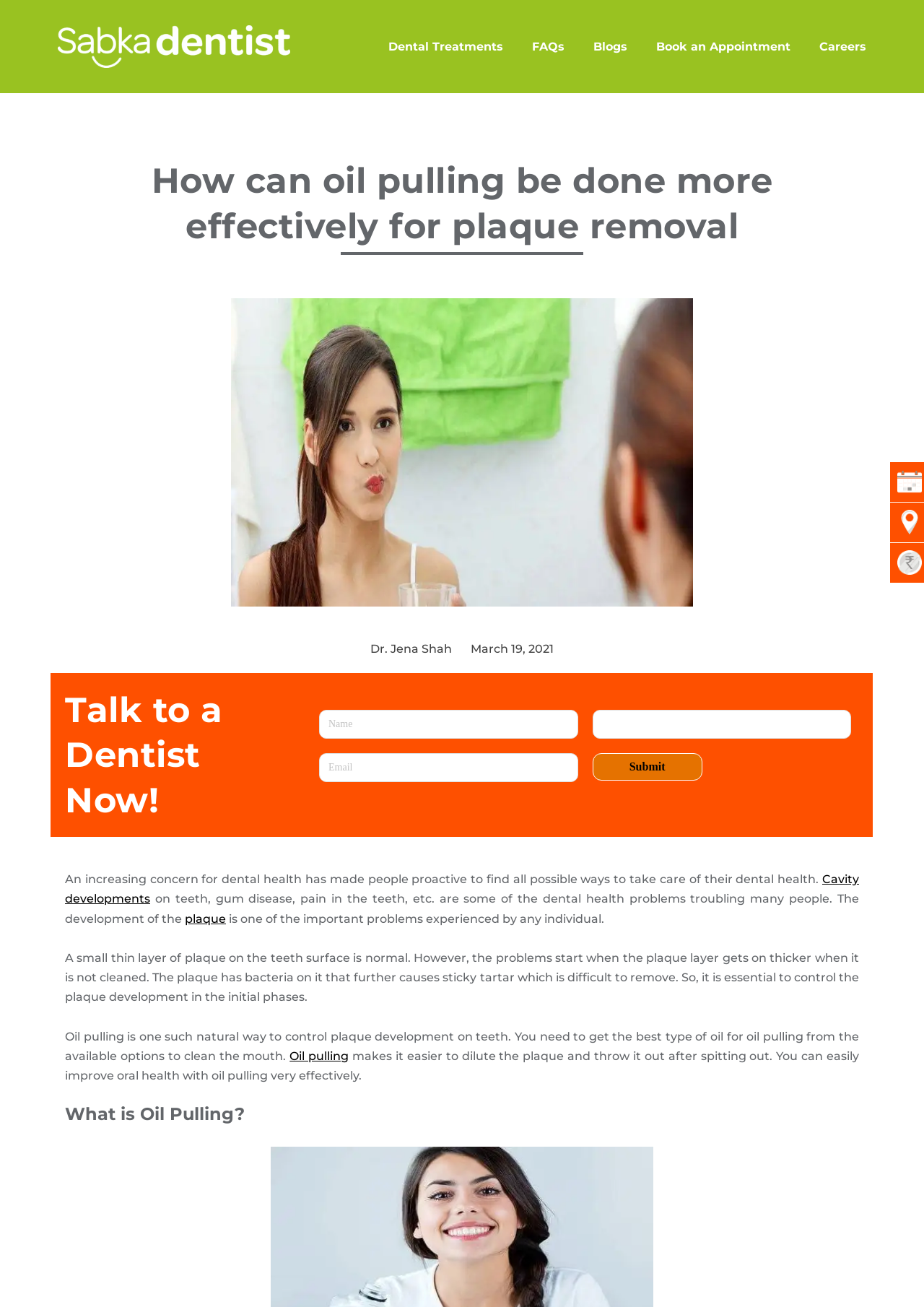Respond with a single word or phrase for the following question: 
What can be done to improve oral health?

Oil pulling